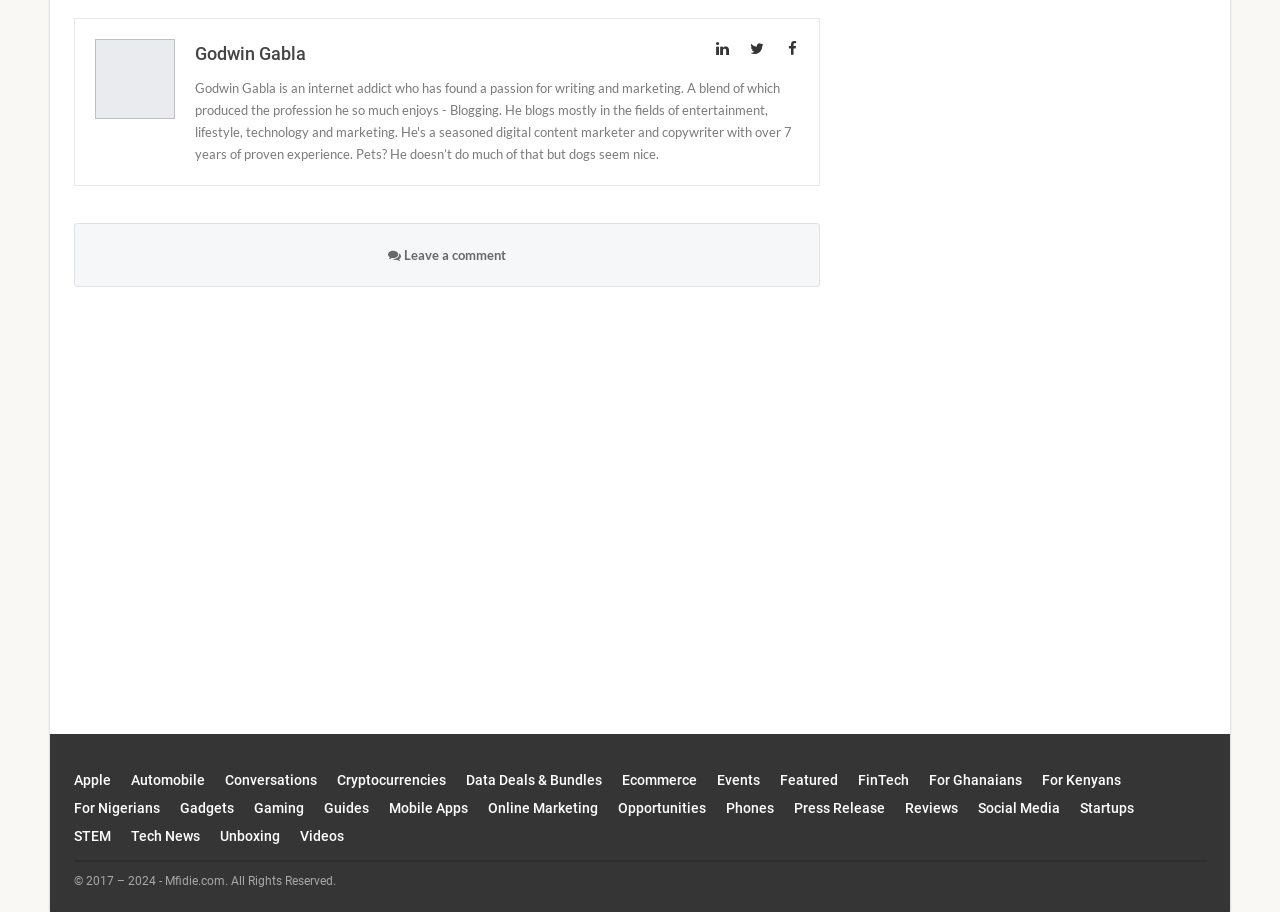Respond to the question below with a single word or phrase:
What are the categories listed at the bottom of the webpage?

Various tech-related categories